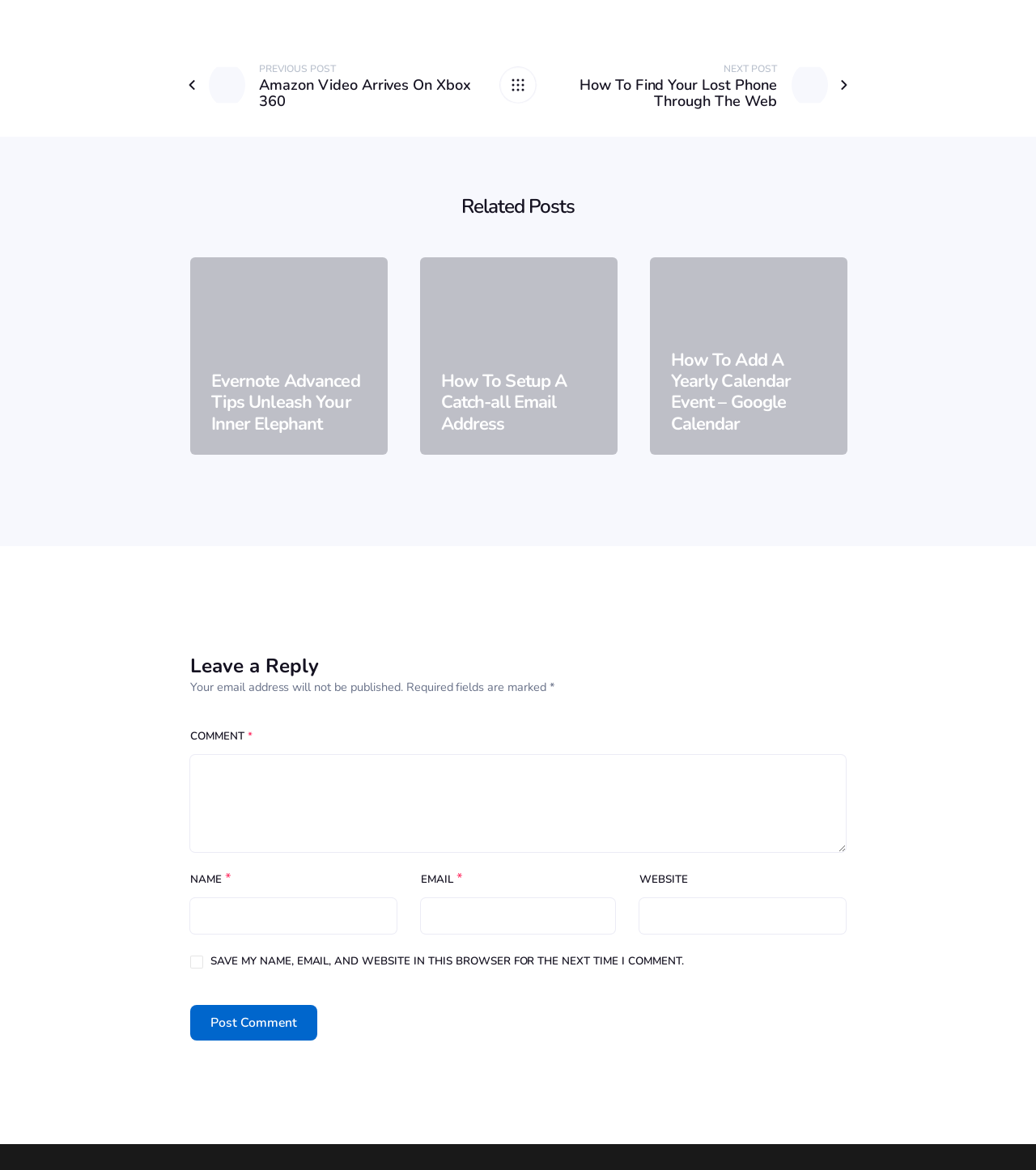Please provide the bounding box coordinates for the element that needs to be clicked to perform the instruction: "leave a comment". The coordinates must consist of four float numbers between 0 and 1, formatted as [left, top, right, bottom].

[0.184, 0.645, 0.816, 0.728]